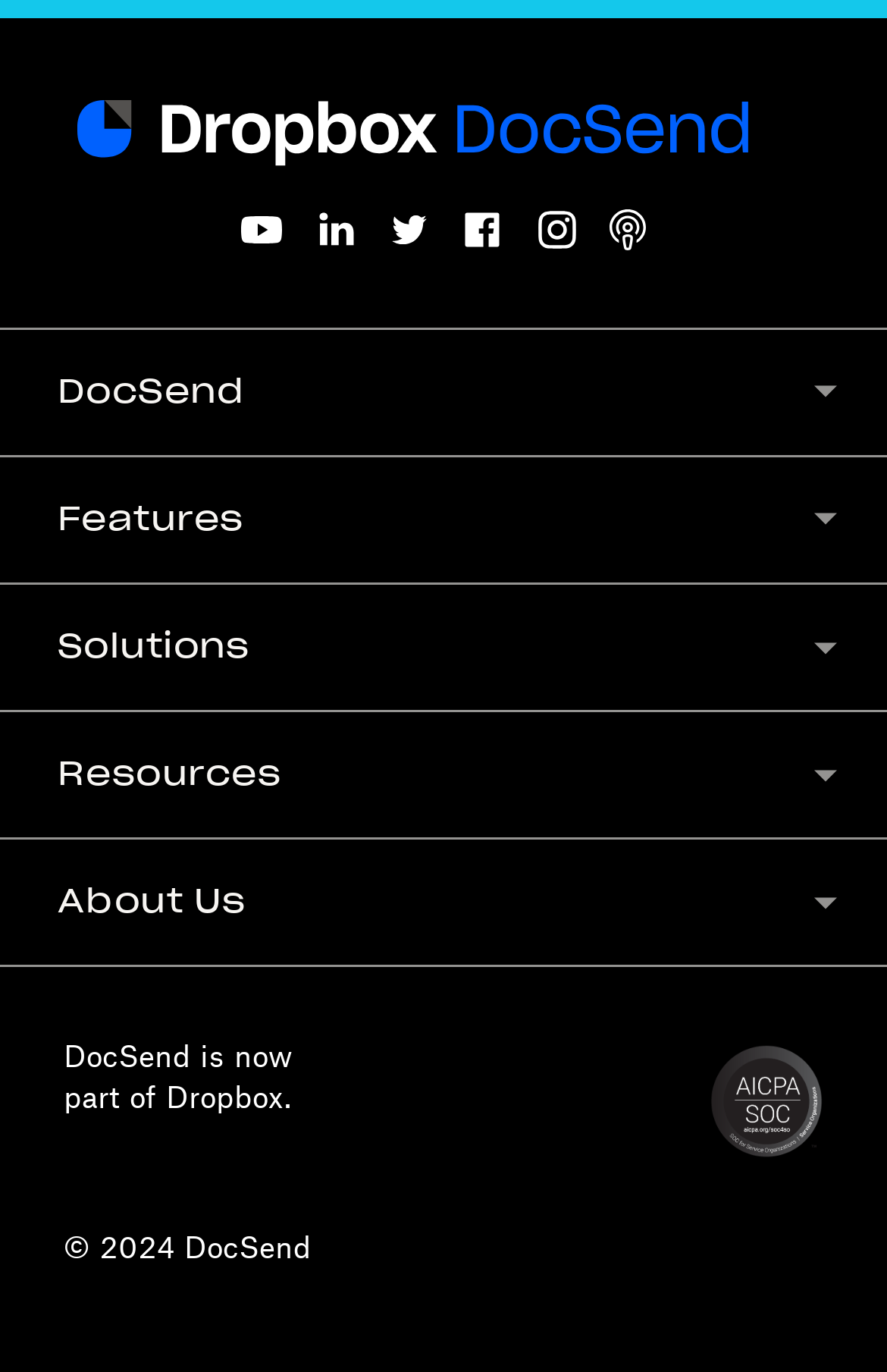Using the provided description: "Board Meeting Minutes Template", find the bounding box coordinates of the corresponding UI element. The output should be four float numbers between 0 and 1, in the format [left, top, right, bottom].

[0.065, 0.857, 0.644, 0.882]